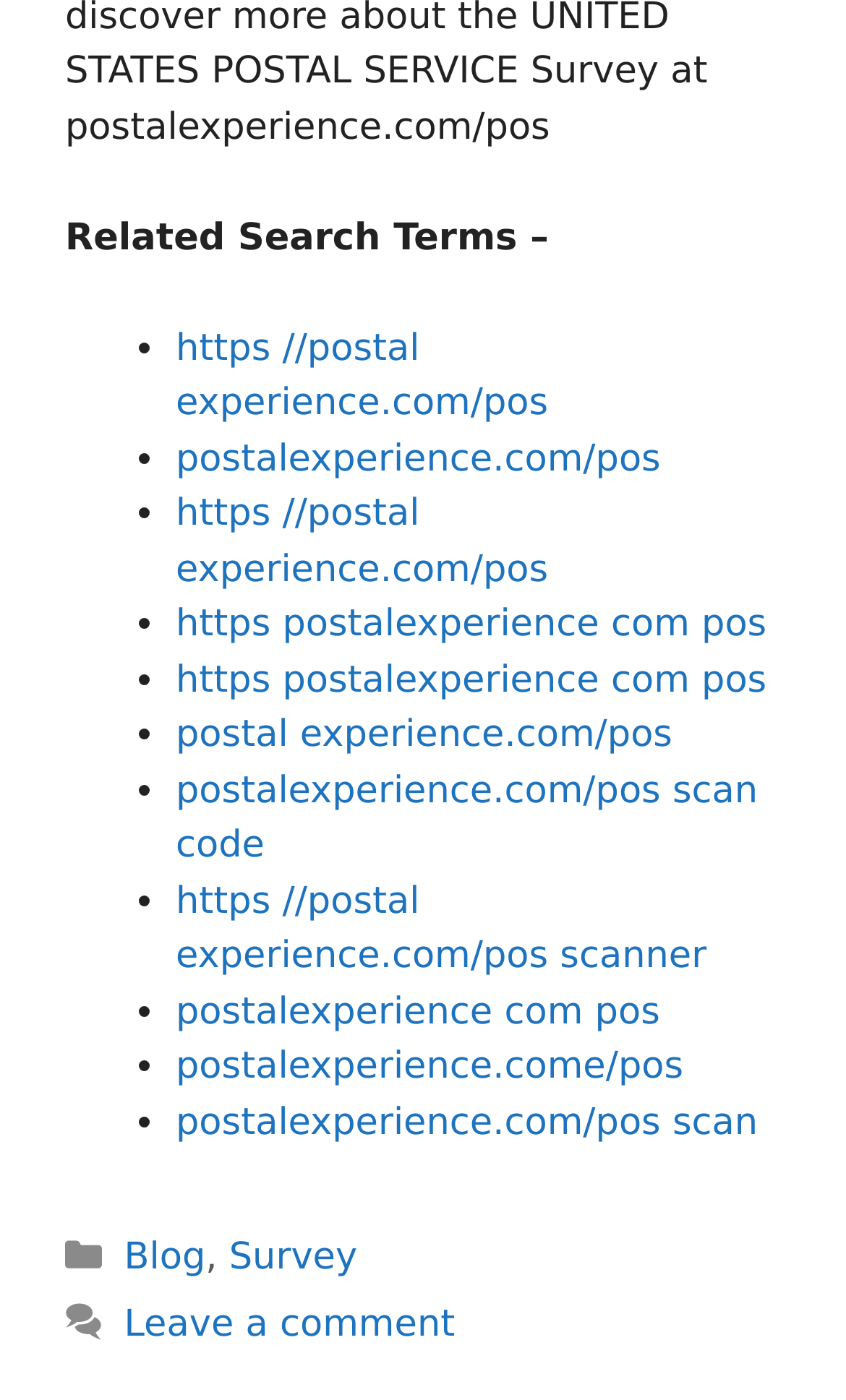Look at the image and write a detailed answer to the question: 
What is the bounding box coordinate of the 'Leave a comment' link?

The bounding box coordinate of the 'Leave a comment' link is [0.147, 0.93, 0.538, 0.961] which is indicated by the link element with ID 963.